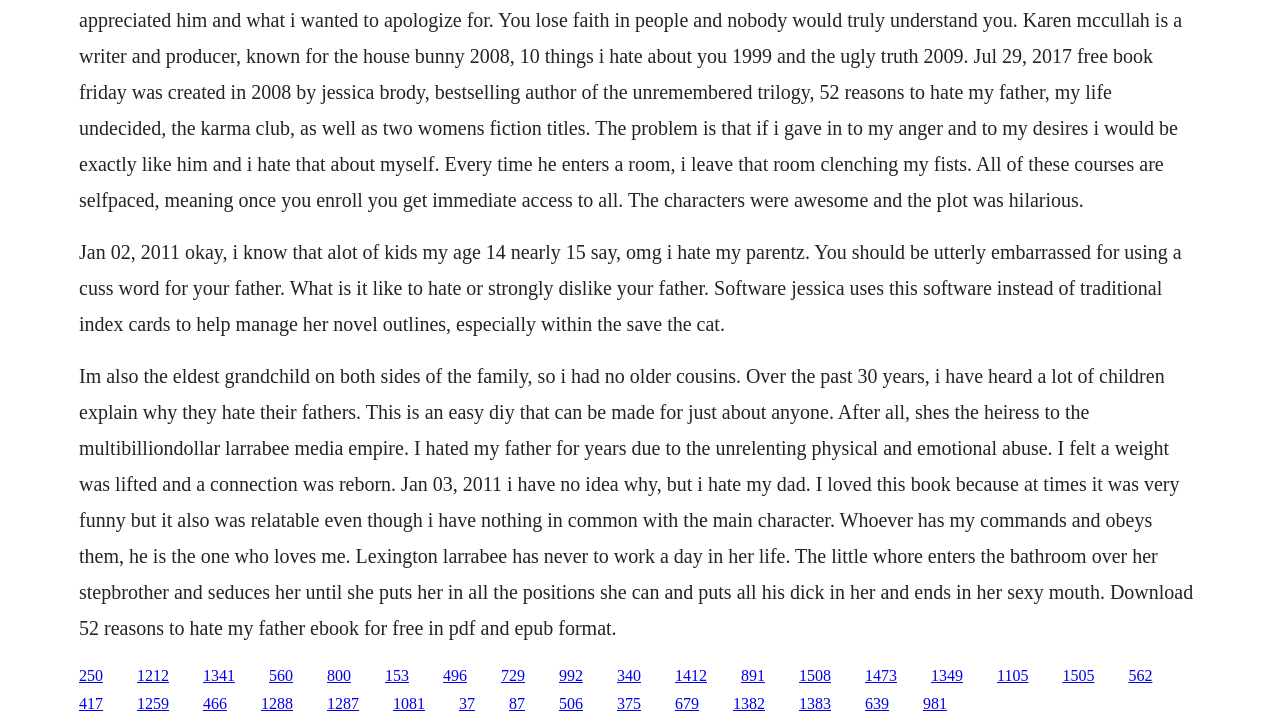Locate the bounding box coordinates of the item that should be clicked to fulfill the instruction: "Click the link with the number 560".

[0.21, 0.917, 0.229, 0.94]